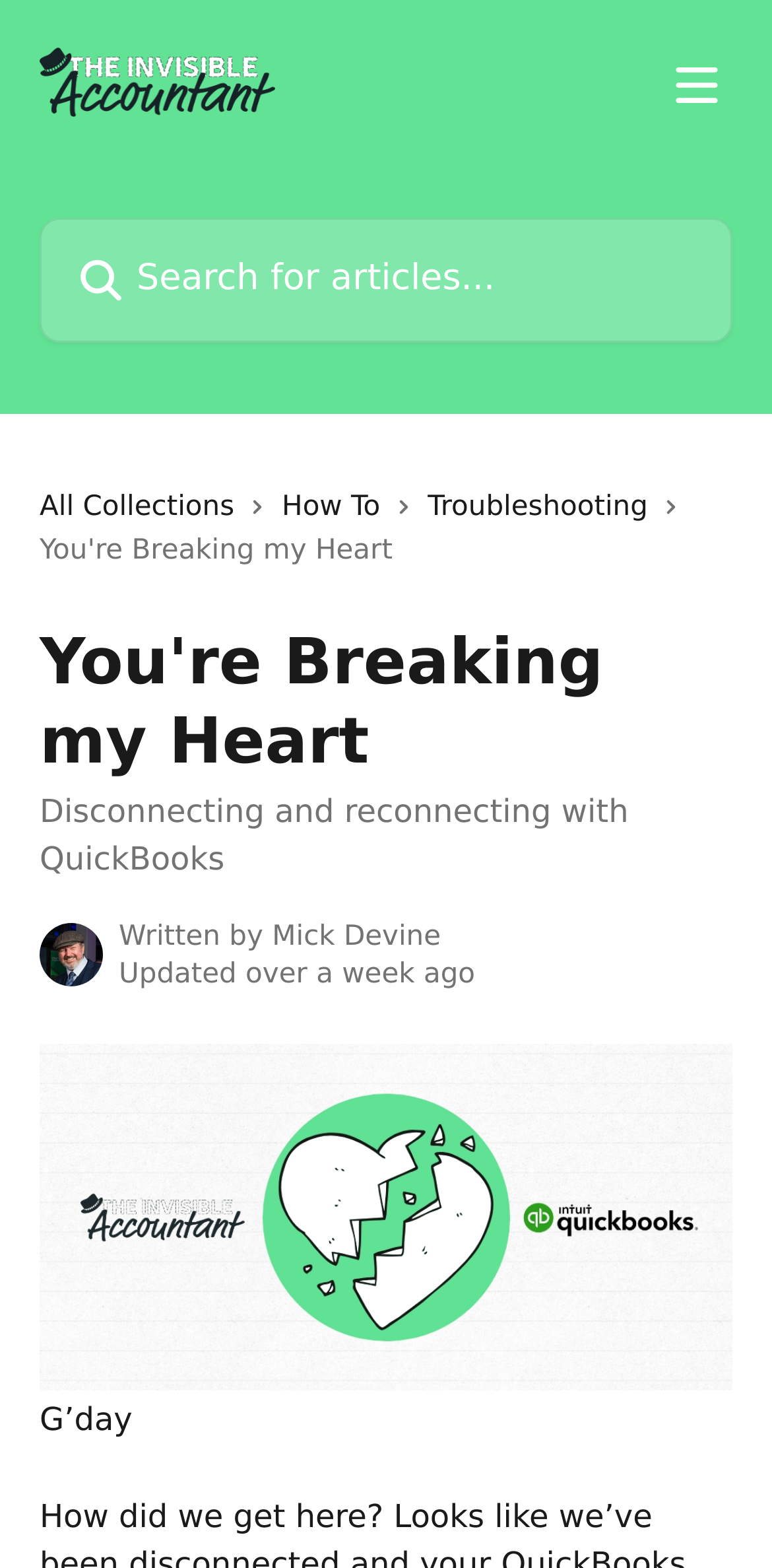Analyze the image and answer the question with as much detail as possible: 
What is the category of the link 'QuickBooks Online Disconnect'?

I found the answer by looking at the link 'QuickBooks Online Disconnect' and tracing it back to the category link 'Troubleshooting' in the navigation section.